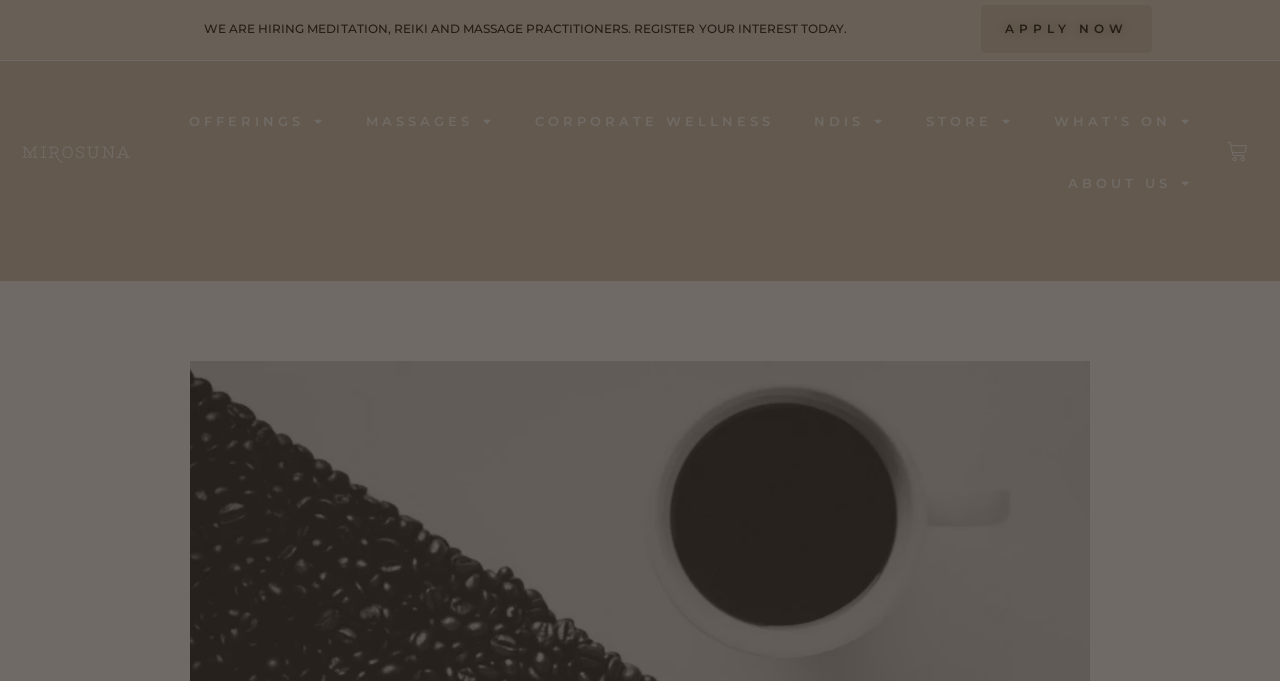Highlight the bounding box coordinates of the element you need to click to perform the following instruction: "Apply for meditation, Reiki, and massage practitioners."

[0.766, 0.007, 0.9, 0.078]